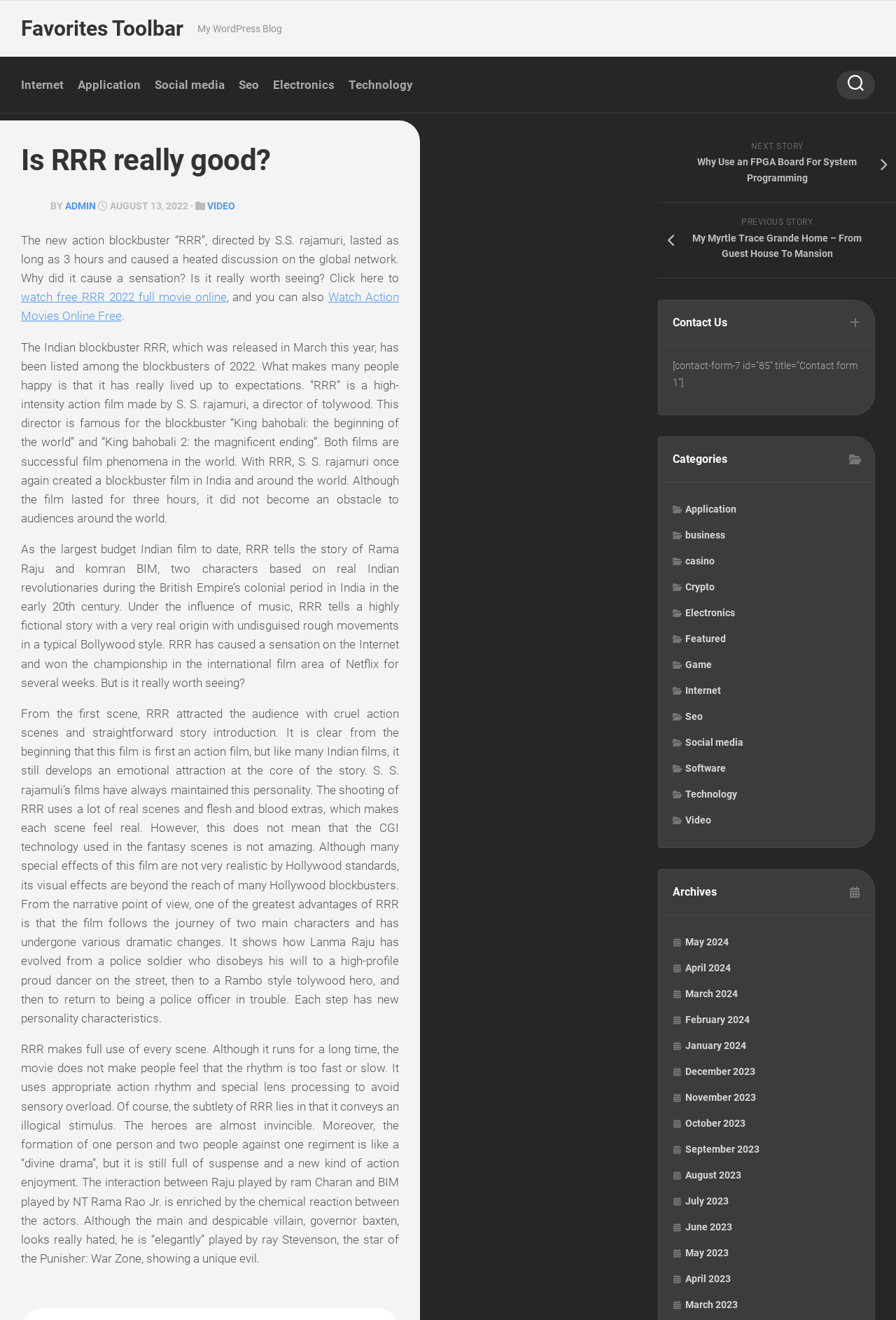Given the element description, predict the bounding box coordinates in the format (top-left x, top-left y, bottom-right x, bottom-right y). Make sure all values are between 0 and 1. Here is the element description: Watch Action Movies Online Free

[0.023, 0.22, 0.445, 0.245]